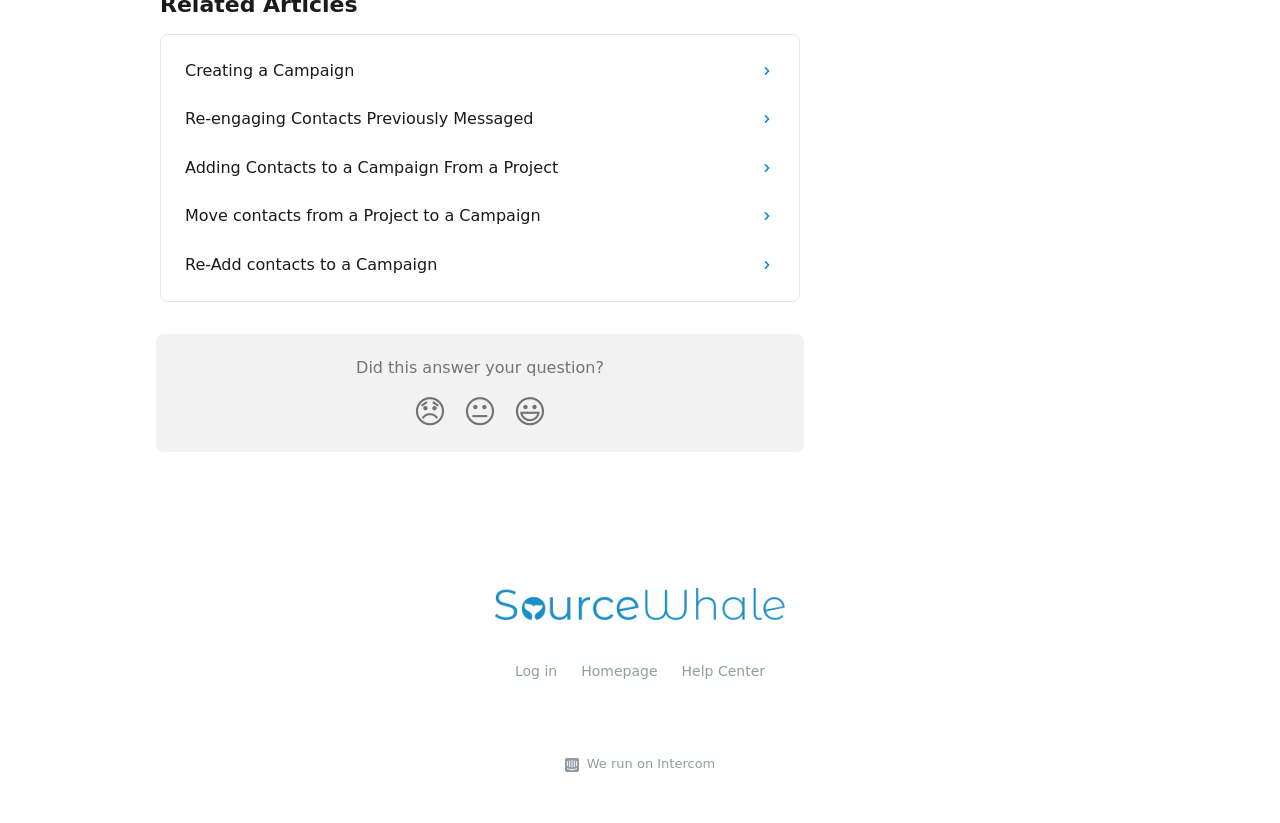Please identify the bounding box coordinates for the region that you need to click to follow this instruction: "Click on 'Re-engaging Contacts Previously Messaged'".

[0.135, 0.116, 0.615, 0.175]